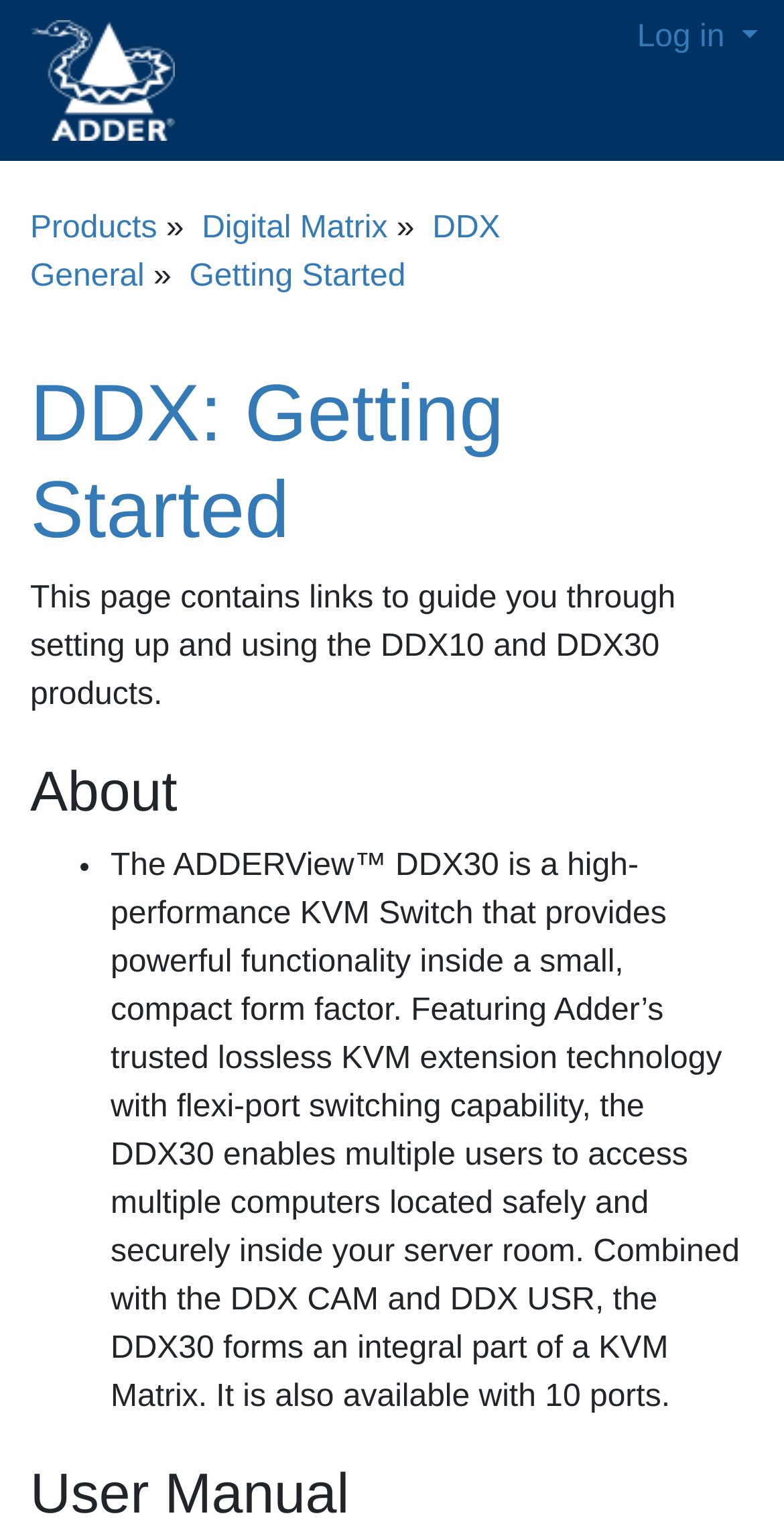What is the title or heading displayed on the webpage?

DDX: Getting Started